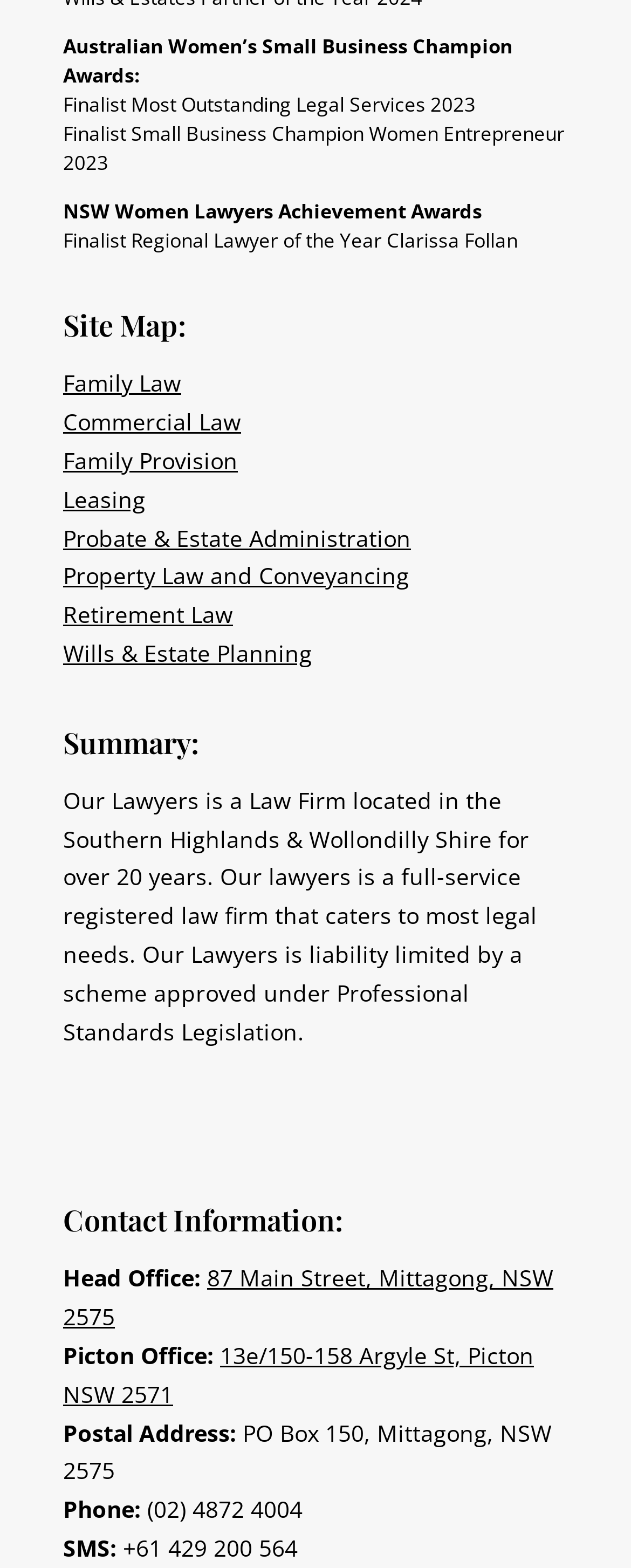Kindly determine the bounding box coordinates of the area that needs to be clicked to fulfill this instruction: "Send a message to the office SMS".

[0.195, 0.977, 0.472, 0.997]